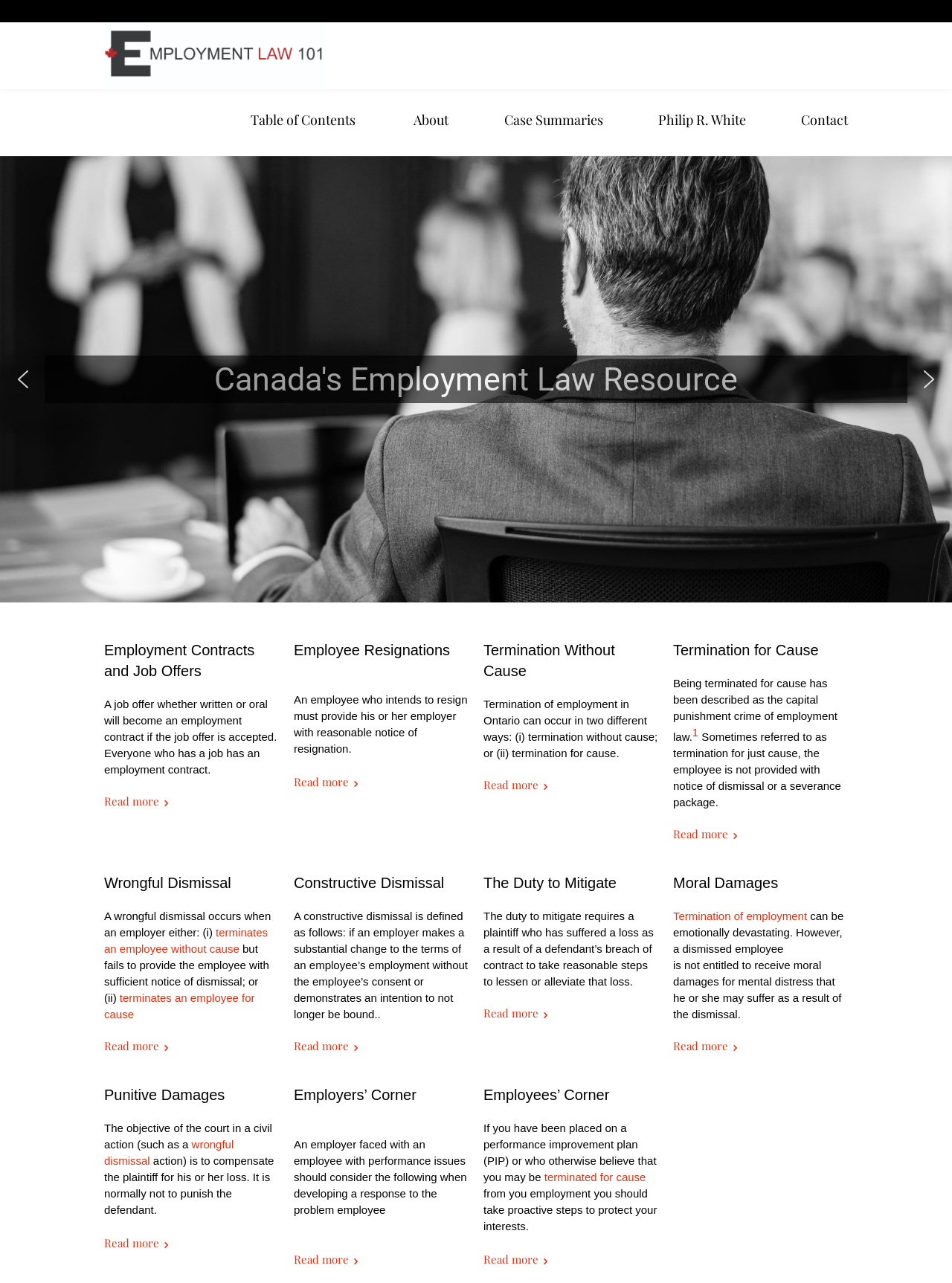Find the bounding box coordinates of the element to click in order to complete this instruction: "Click on 'previous arrow'". The bounding box coordinates must be four float numbers between 0 and 1, denoted as [left, top, right, bottom].

[0.012, 0.286, 0.037, 0.305]